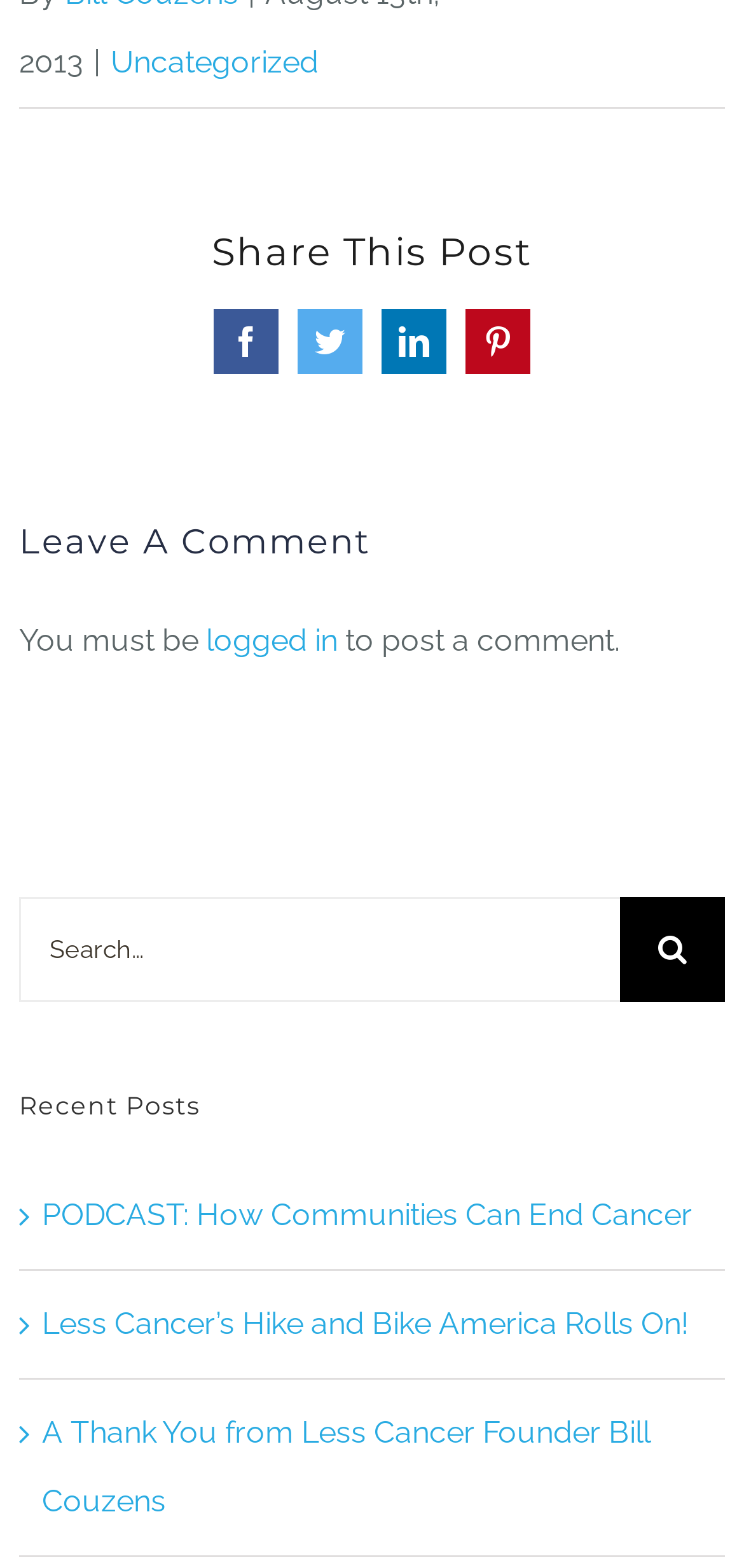Analyze the image and answer the question with as much detail as possible: 
What is required to post a comment?

According to the text 'You must be logged in to post a comment.', it is necessary to log in to the website to post a comment.